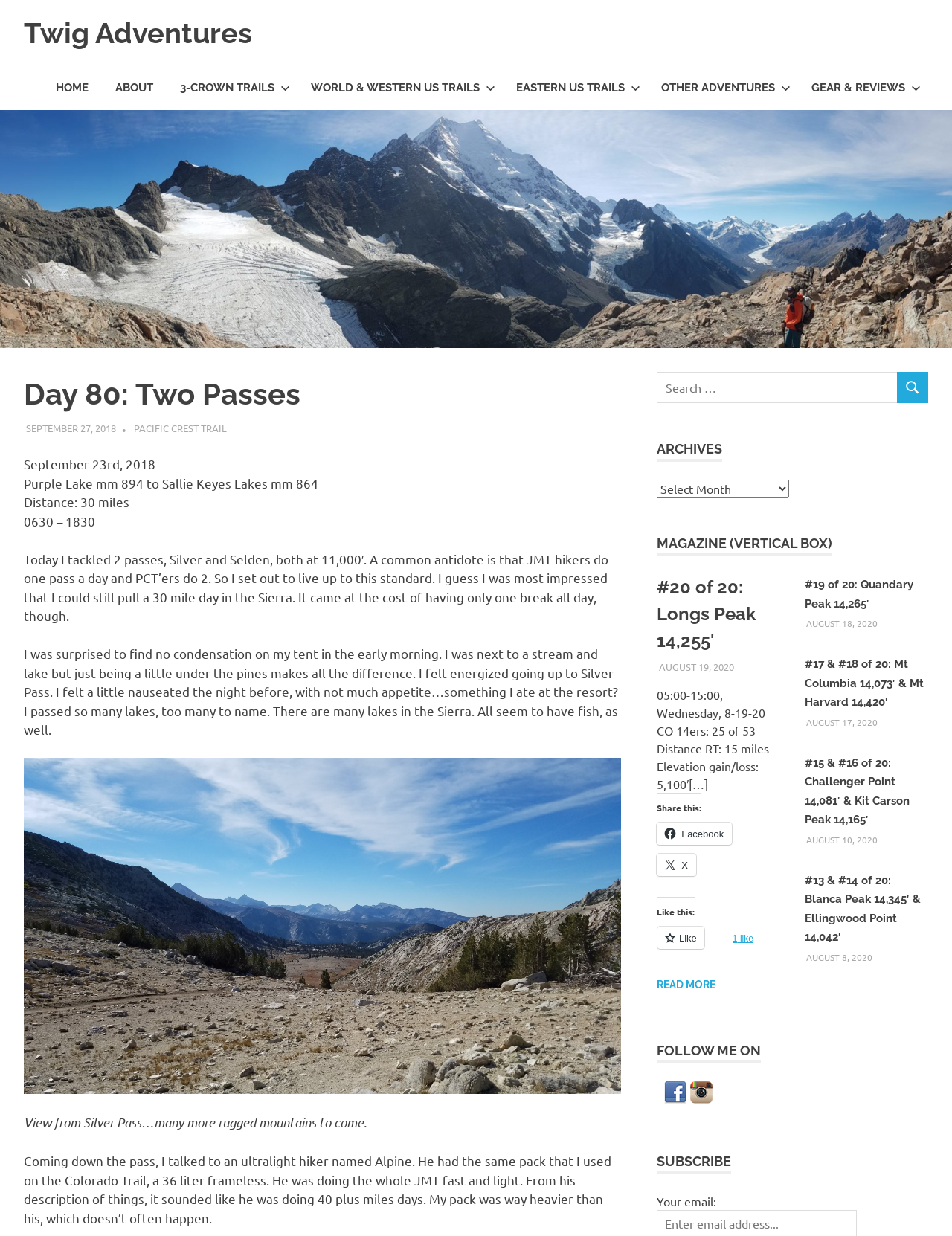What is the date of the blog post?
Please look at the screenshot and answer using one word or phrase.

September 23rd, 2018